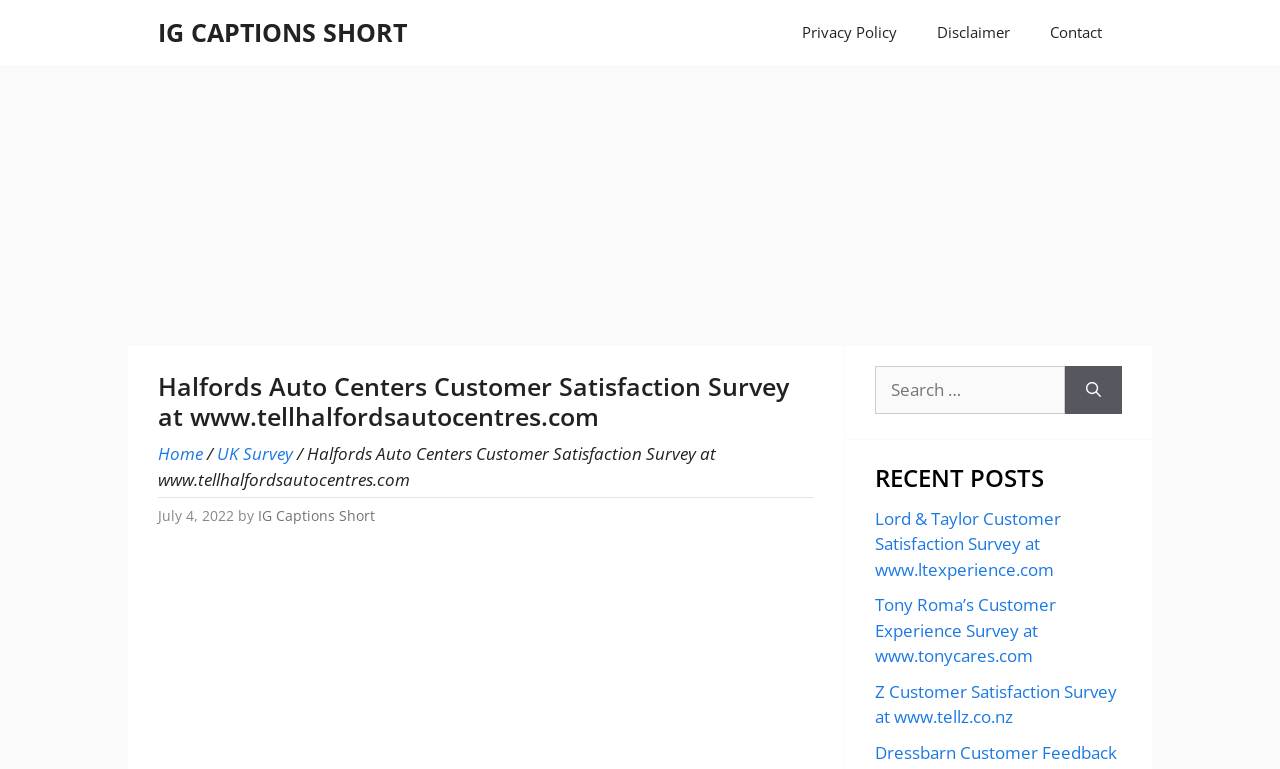Carefully examine the image and provide an in-depth answer to the question: What is the date mentioned on the webpage?

The date is mentioned in the header section of the webpage, specifically in the time element, indicating that the webpage was last updated or published on July 4, 2022.